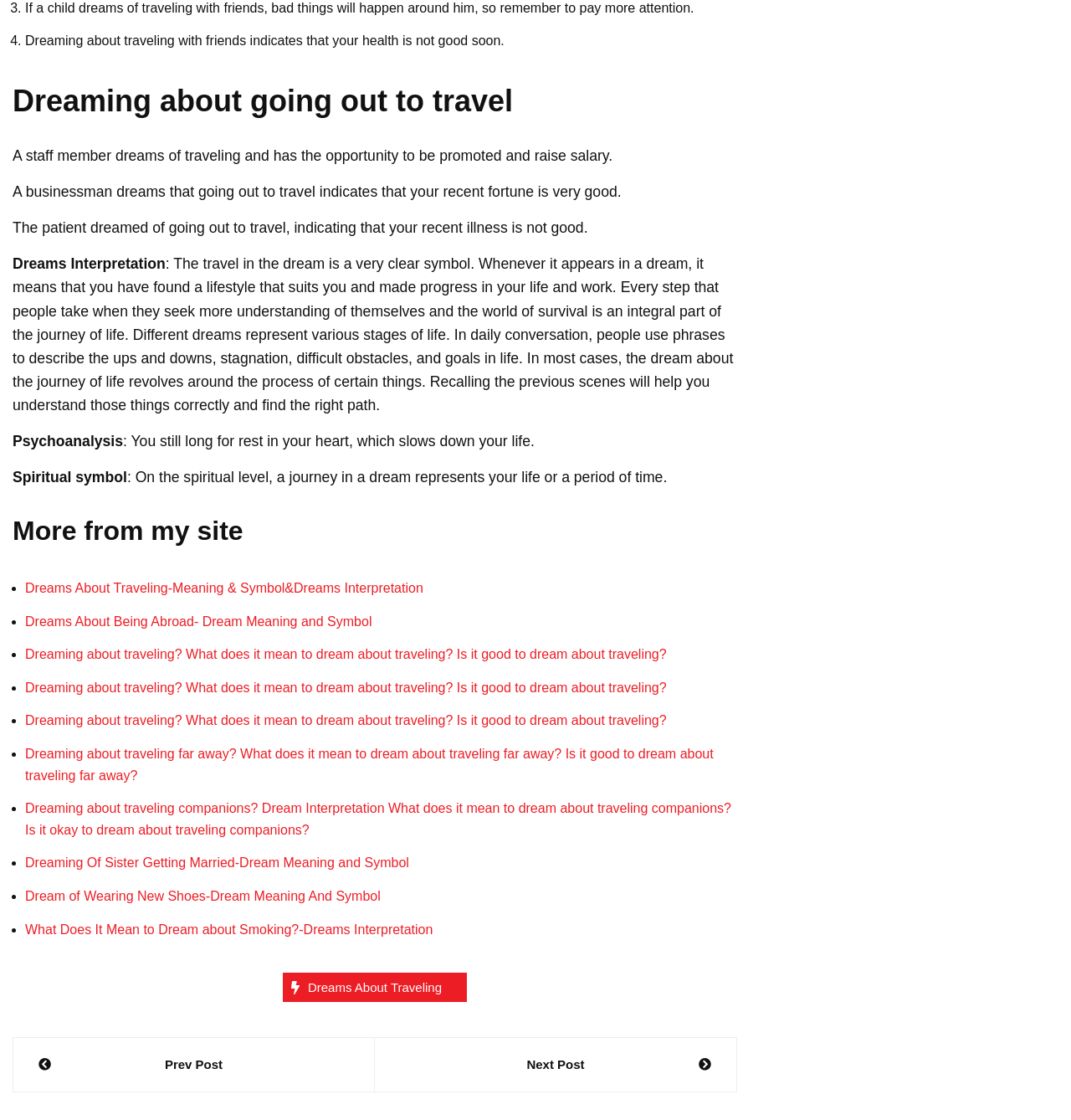Please identify the bounding box coordinates of the element that needs to be clicked to perform the following instruction: "Click on 'Dreams About Traveling-Meaning & Symbol&Dreams Interpretation'".

[0.023, 0.519, 0.395, 0.531]